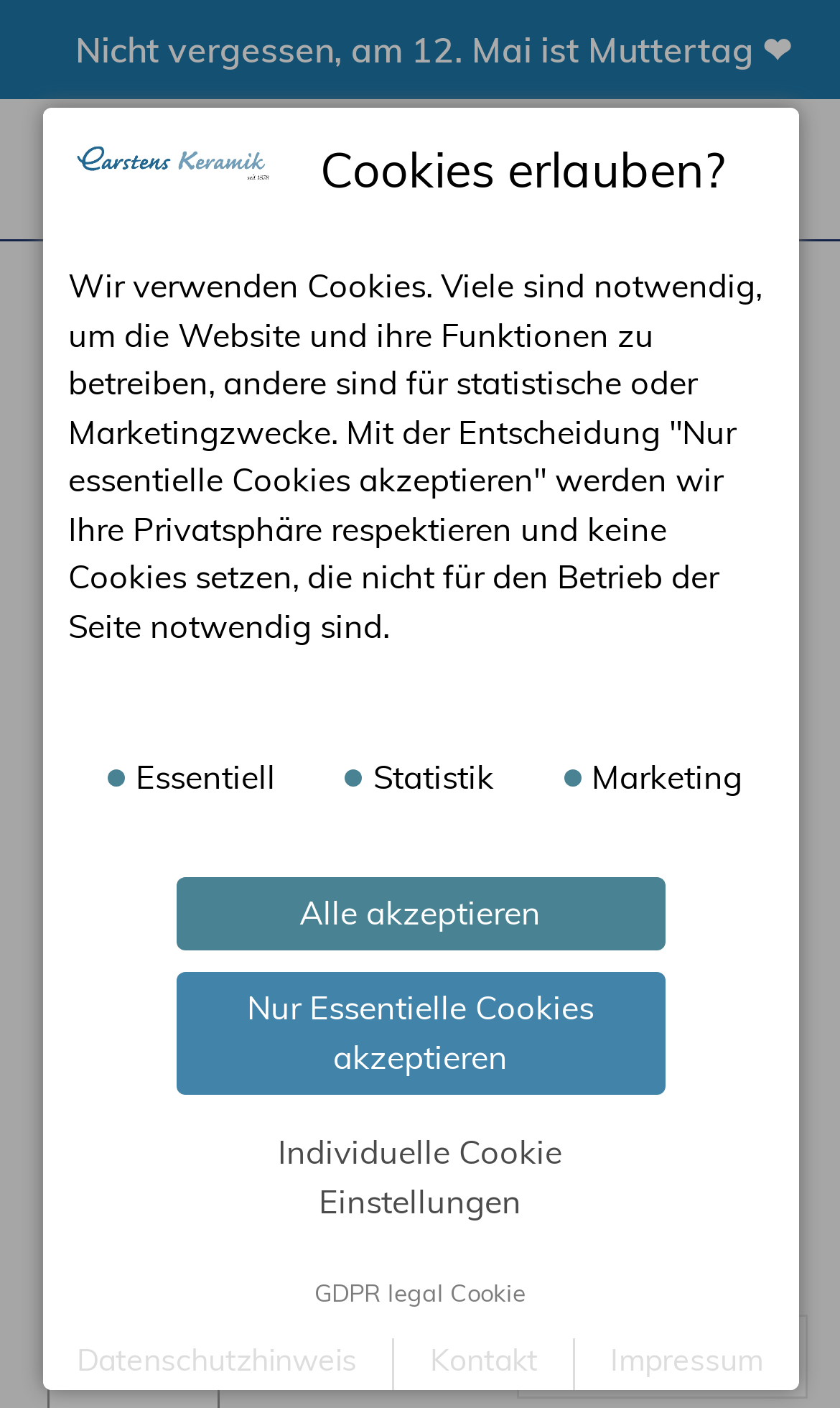Locate the bounding box of the UI element described by: "parent_node: Search aria-label="Menu"" in the given webpage screenshot.

[0.859, 0.086, 0.967, 0.154]